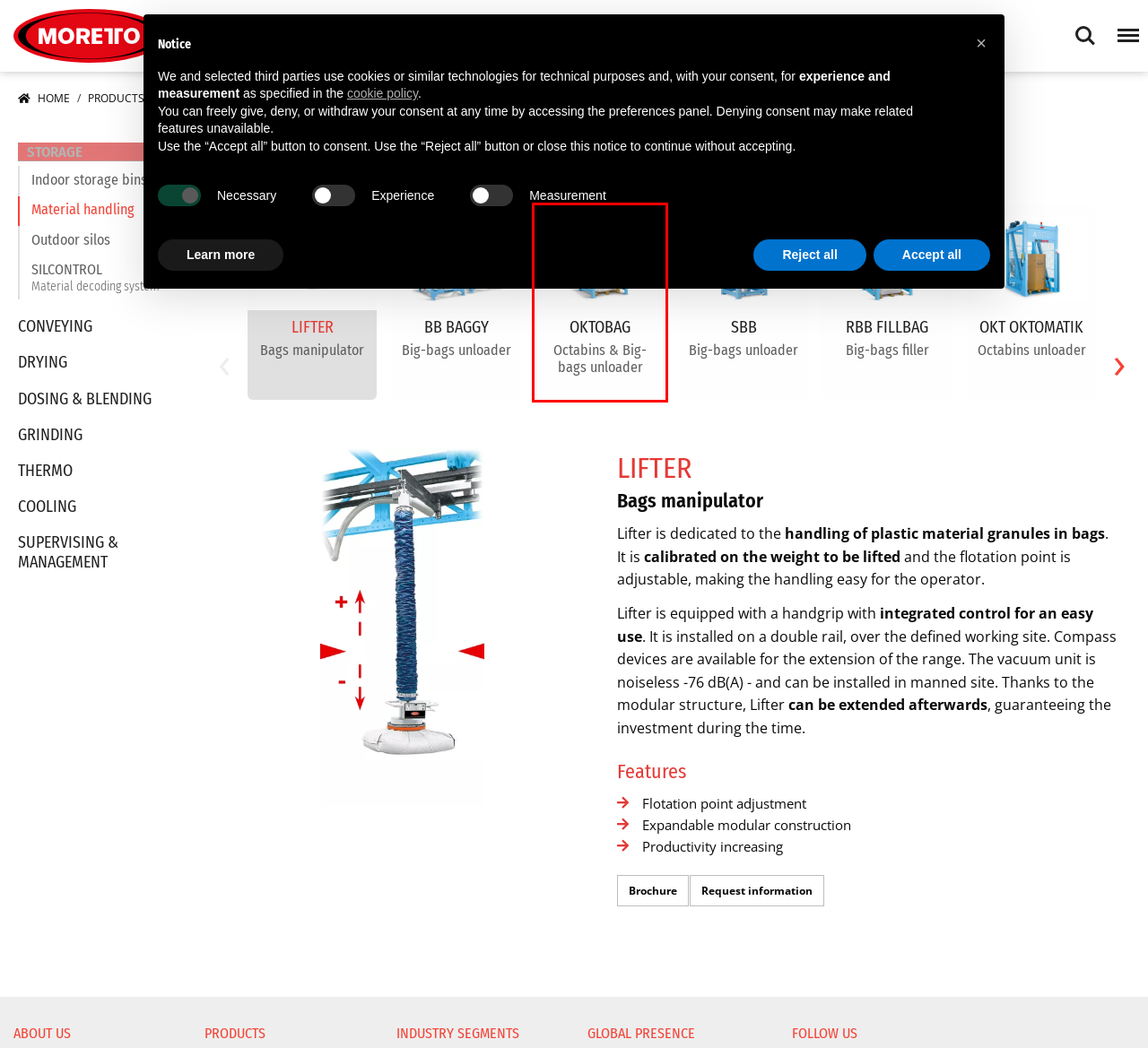Examine the screenshot of a webpage with a red bounding box around a UI element. Your task is to identify the webpage description that best corresponds to the new webpage after clicking the specified element. The given options are:
A. BB BAGGY - Material handling | Moretto S.p.A.
B. OKT OKTOMATIK - Material handling | Moretto S.p.A.
C. Auxiliary equipment for the plastics processing industry | Moretto S.p.A.
D. OKTOBAG - Material handling | Moretto S.p.A.
E. Cookie Policy of www.moretto.com
F. TILTER - Material handling | Moretto S.p.A.
G. RBB FILLBAG - Material handling | Moretto S.p.A.
H. SBB - Material handling | Moretto S.p.A.

D